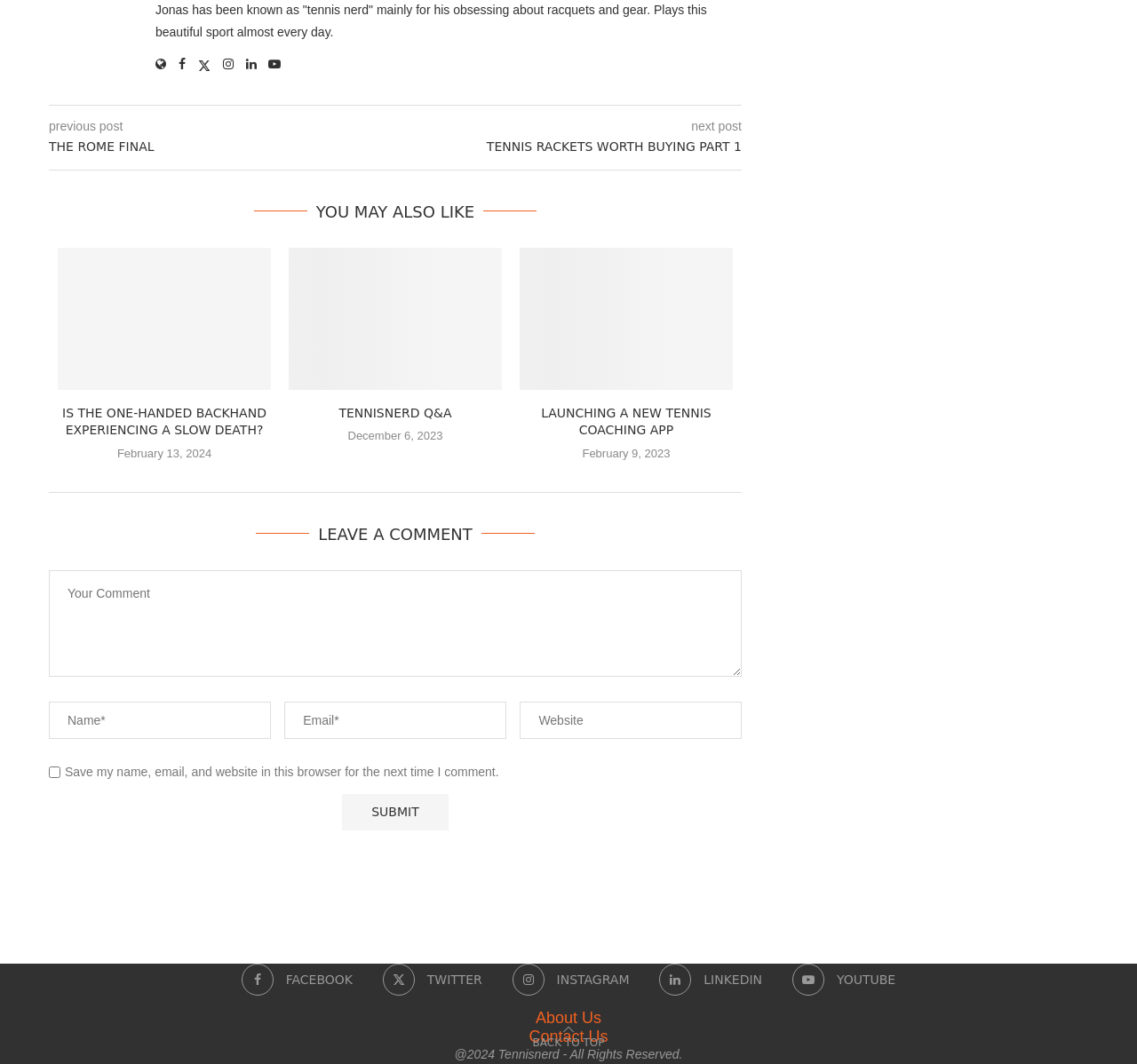Please answer the following question using a single word or phrase: What is the name of the author?

Jonas